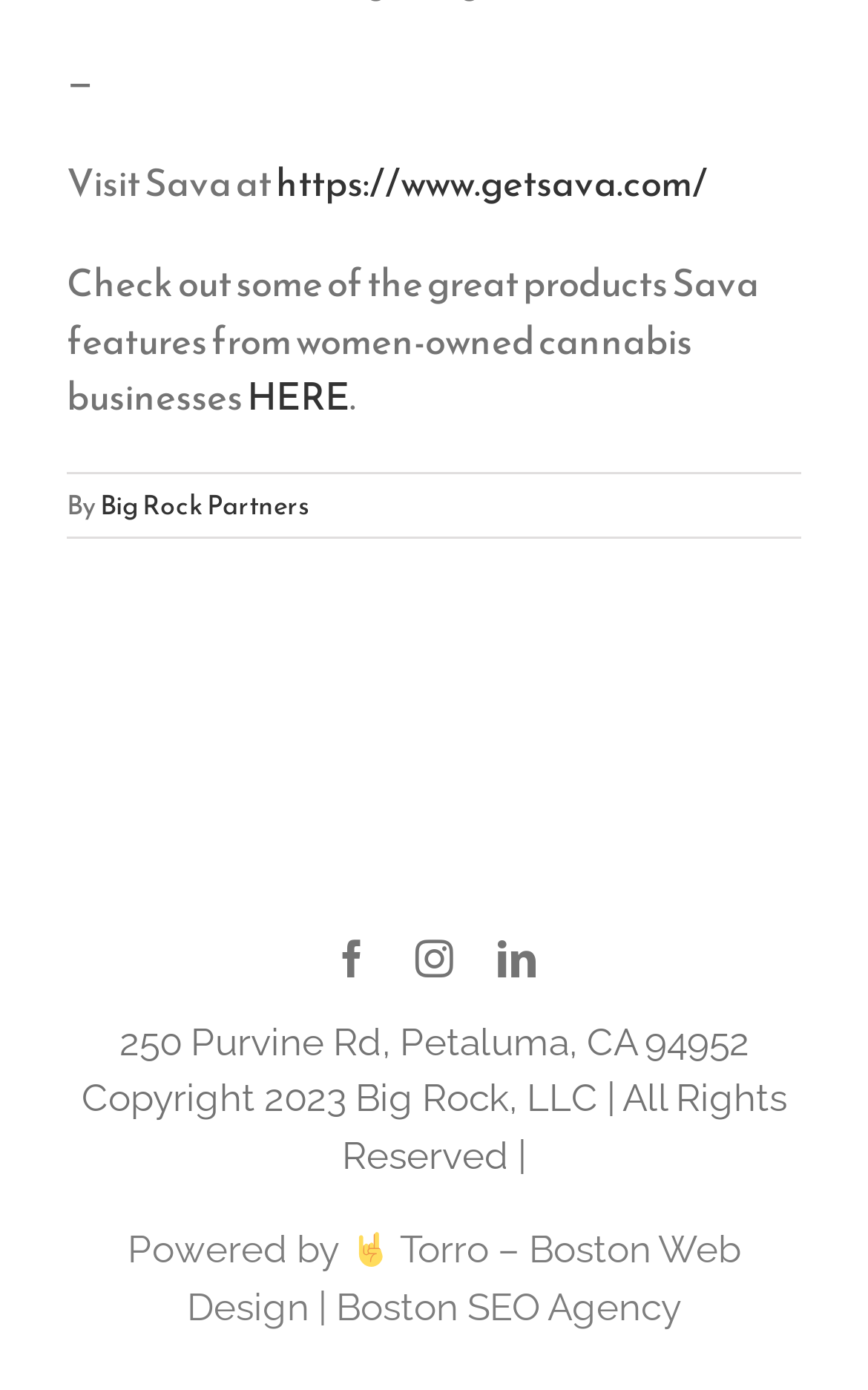Locate and provide the bounding box coordinates for the HTML element that matches this description: "Research Policy & Costs".

None